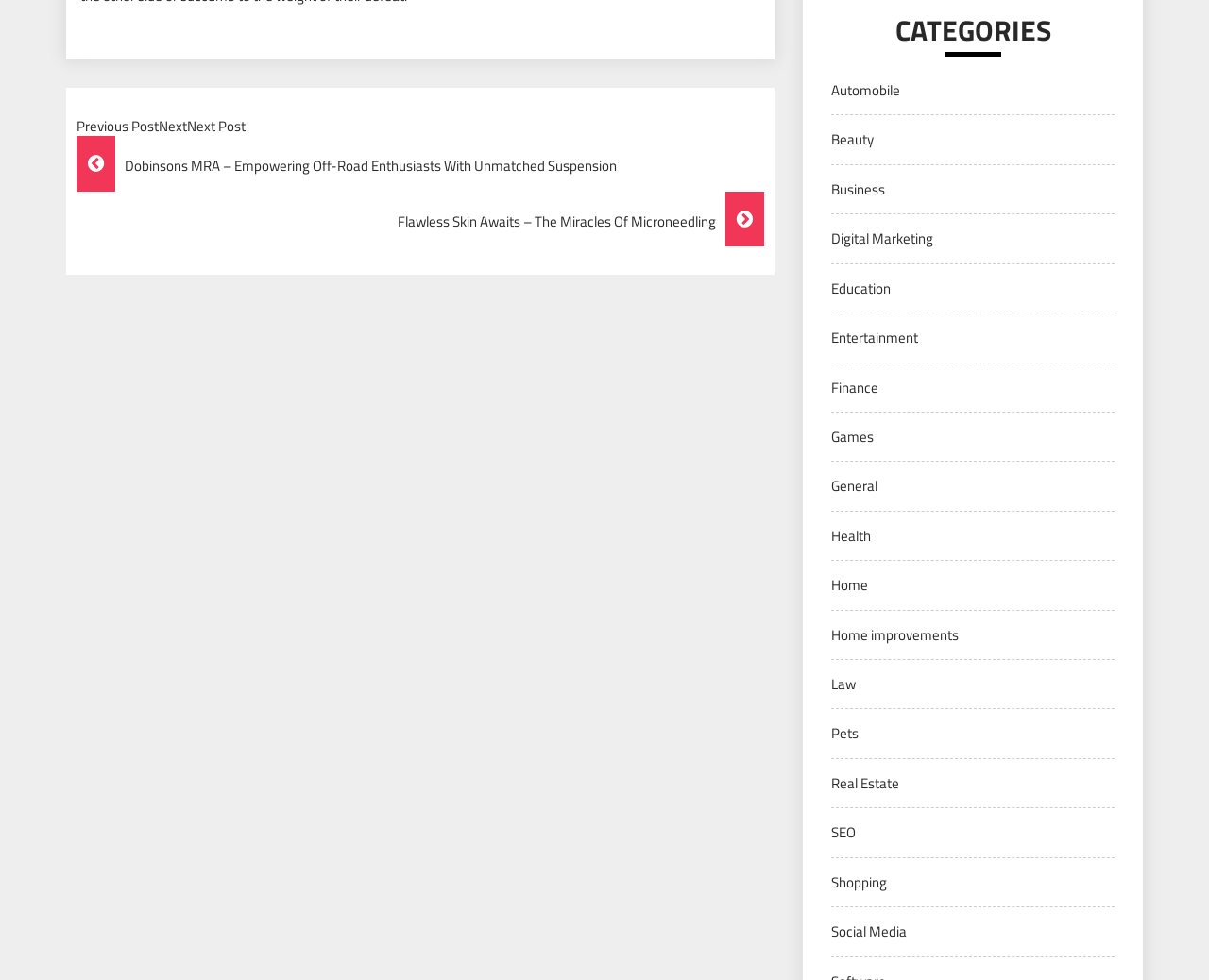Identify the bounding box coordinates of the region that should be clicked to execute the following instruction: "Navigate to the next post".

[0.063, 0.117, 0.203, 0.139]